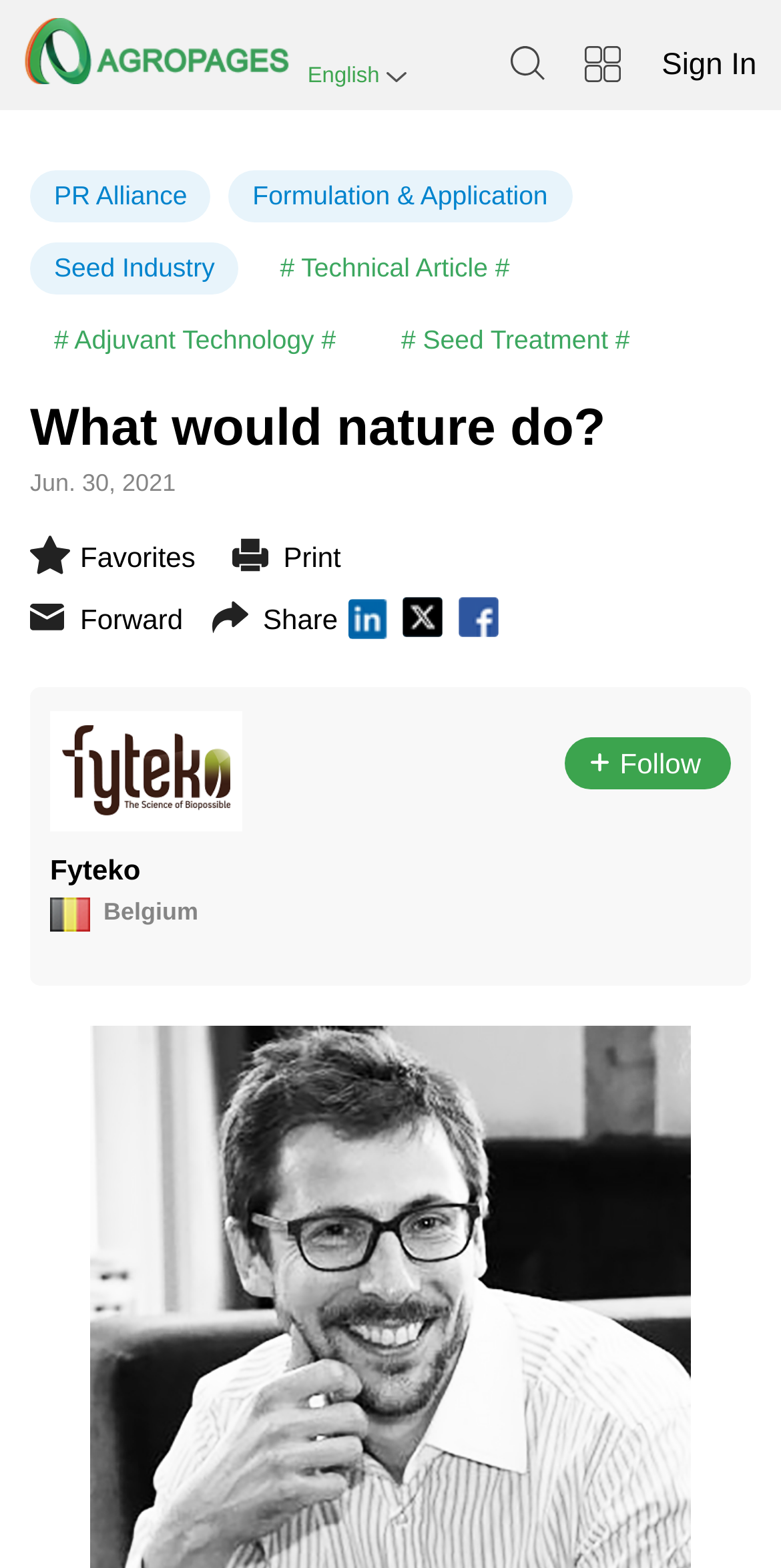Can you give a detailed response to the following question using the information from the image? How many links are in the top navigation bar?

I counted the links in the top navigation bar, which are 'PR Alliance', 'Formulation & Application', 'Seed Industry', '# Technical Article #', and '# Adjuvant Technology #'. There are 5 links in total.